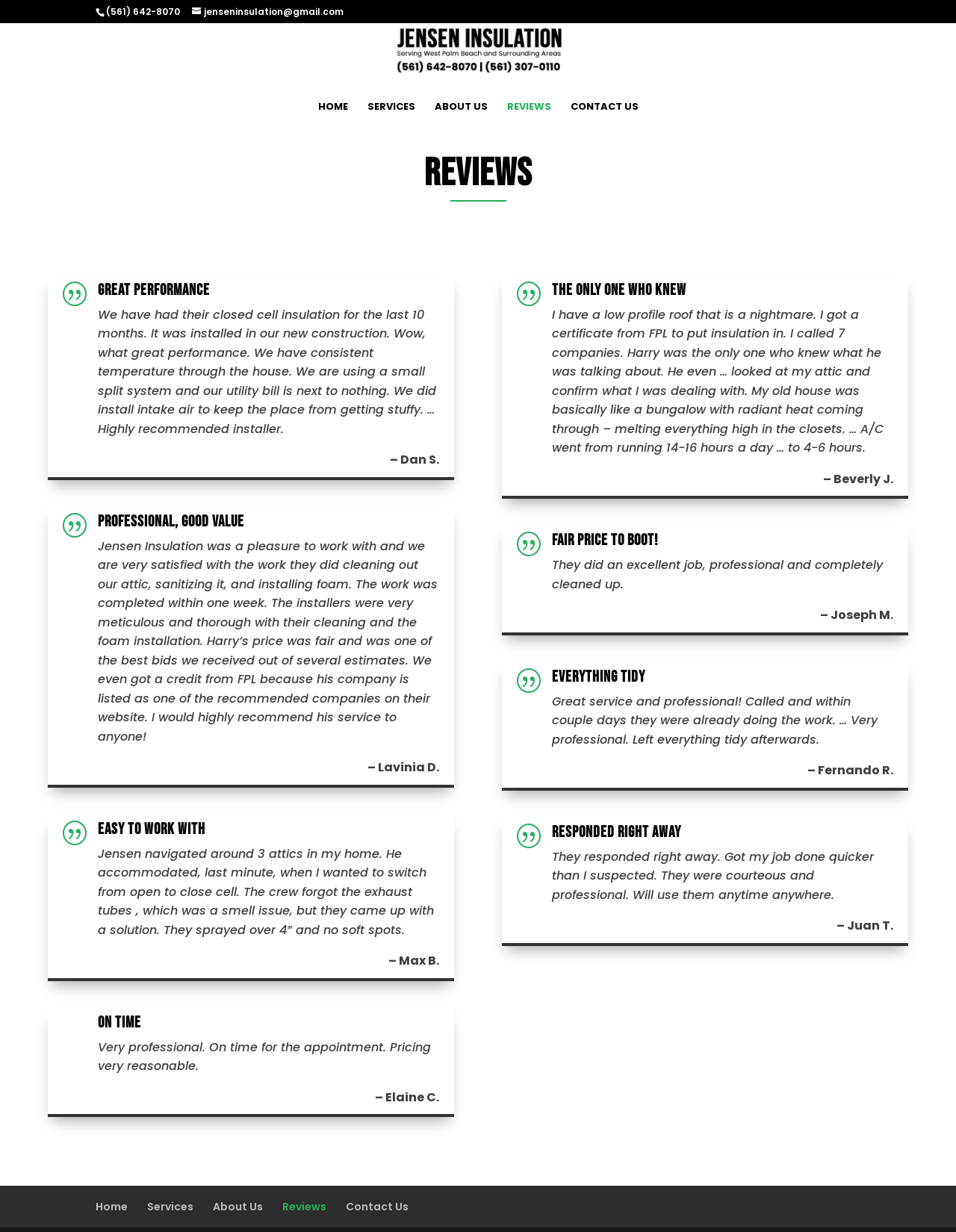Can you look at the image and give a comprehensive answer to the question:
What is the link at the bottom of the webpage that leads to the homepage?

I looked at the bottom of the webpage and found a set of links, including 'Home', 'Services', 'About Us', 'Reviews', and 'Contact Us', and determined that the 'Home' link leads to the homepage.